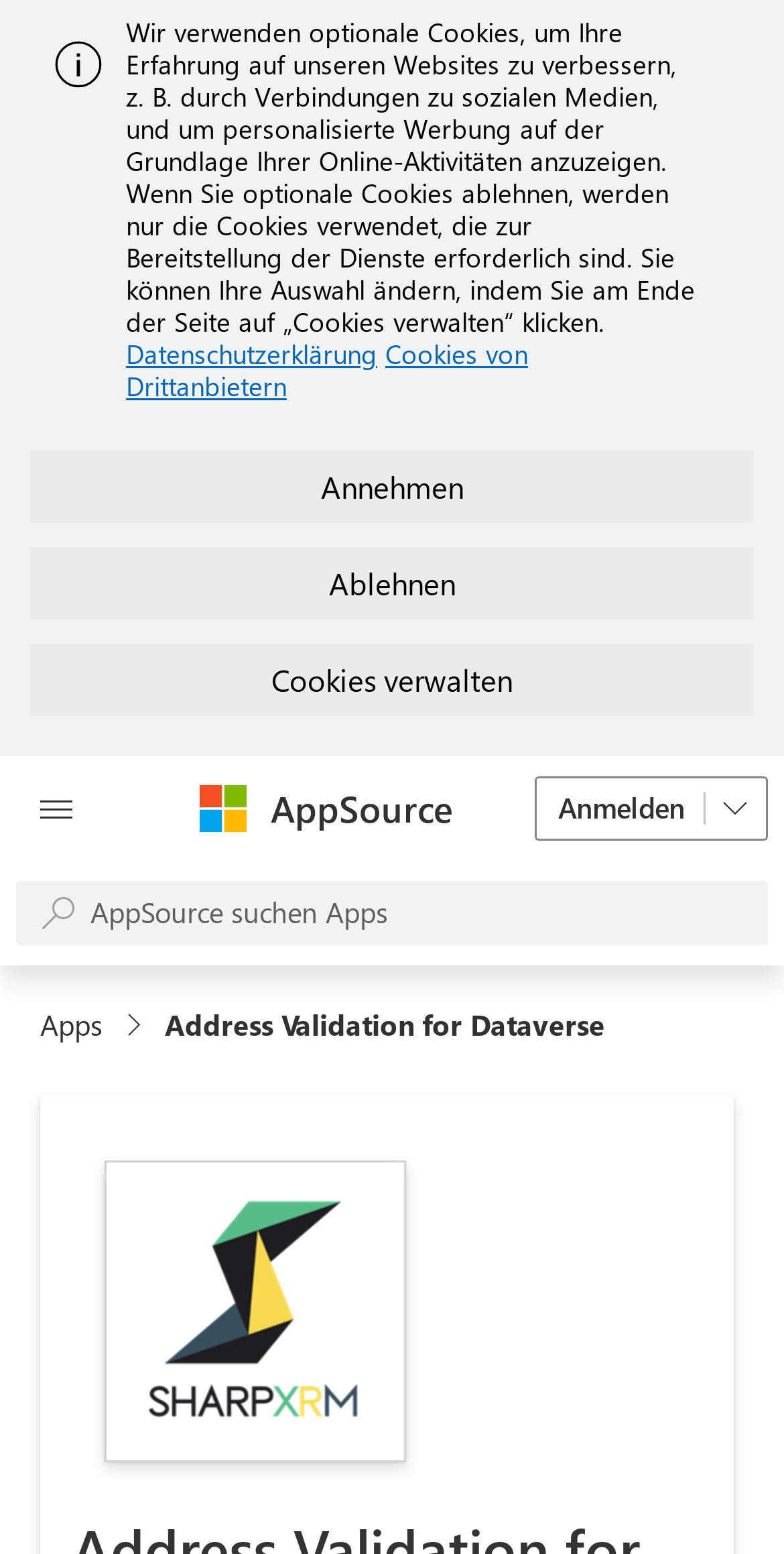Extract the bounding box coordinates of the UI element described: "Anmelden". Provide the coordinates in the format [left, top, right, bottom] with values ranging from 0 to 1.

[0.682, 0.5, 0.979, 0.541]